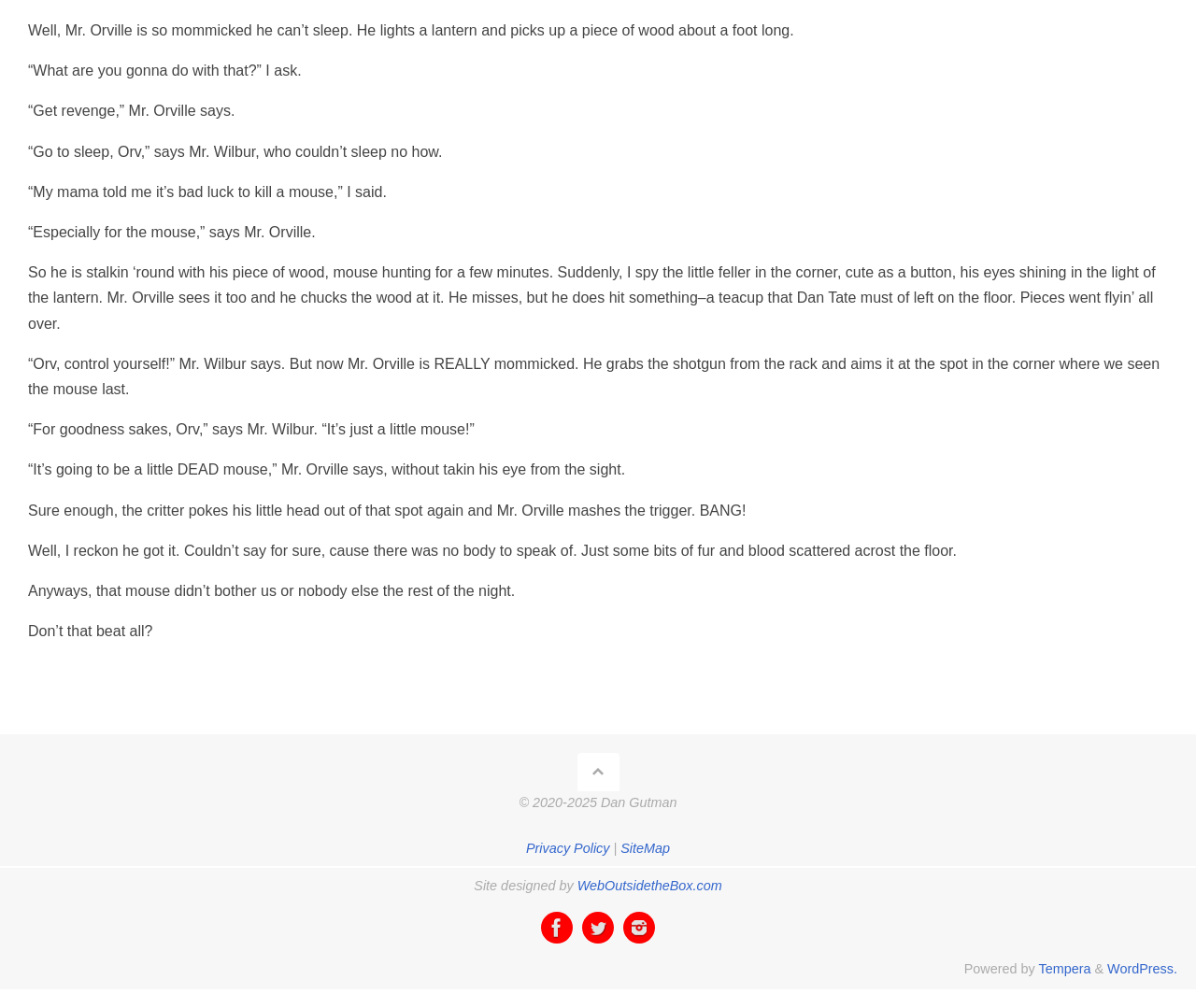Please locate the bounding box coordinates of the element that needs to be clicked to achieve the following instruction: "Click on the 'Sample Page' link". The coordinates should be four float numbers between 0 and 1, i.e., [left, top, right, bottom].

None